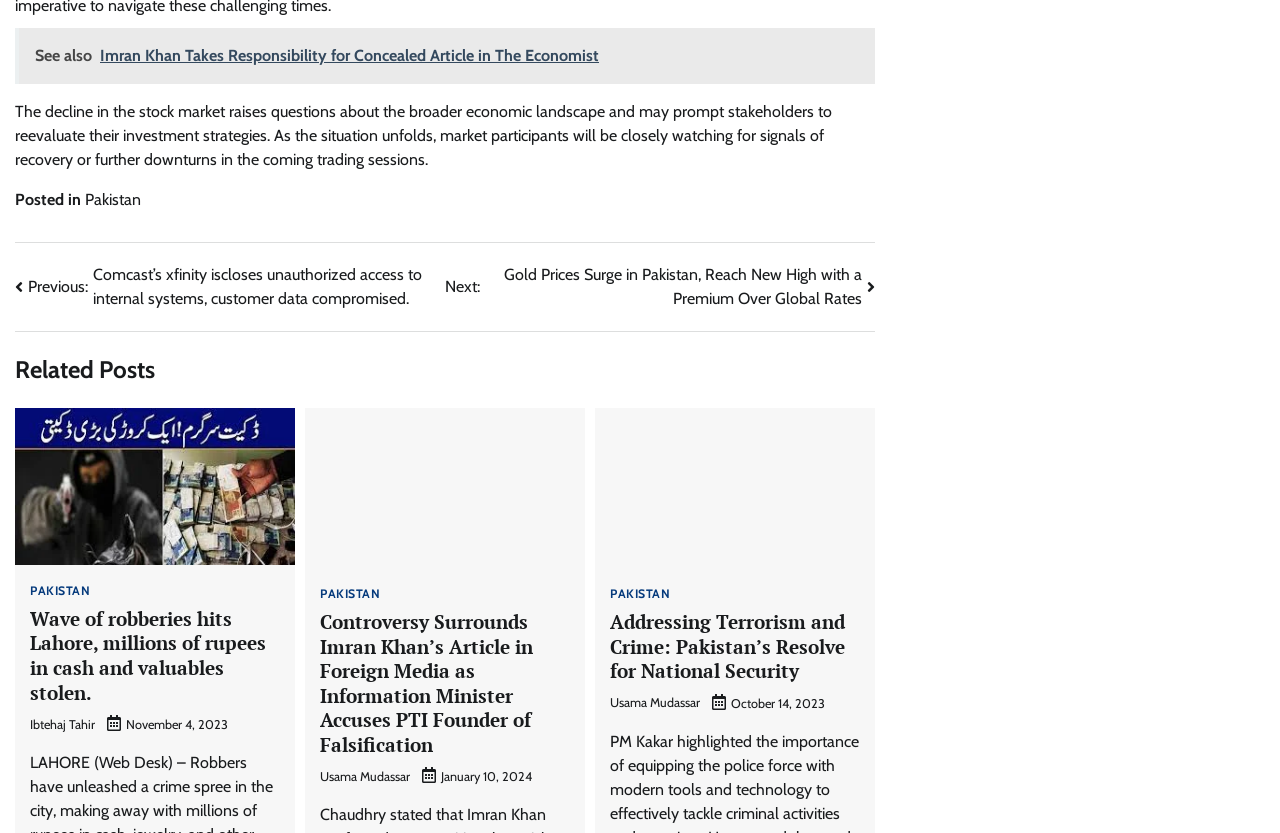Determine the bounding box for the HTML element described here: "Pakistan". The coordinates should be given as [left, top, right, bottom] with each number being a float between 0 and 1.

[0.066, 0.228, 0.11, 0.251]